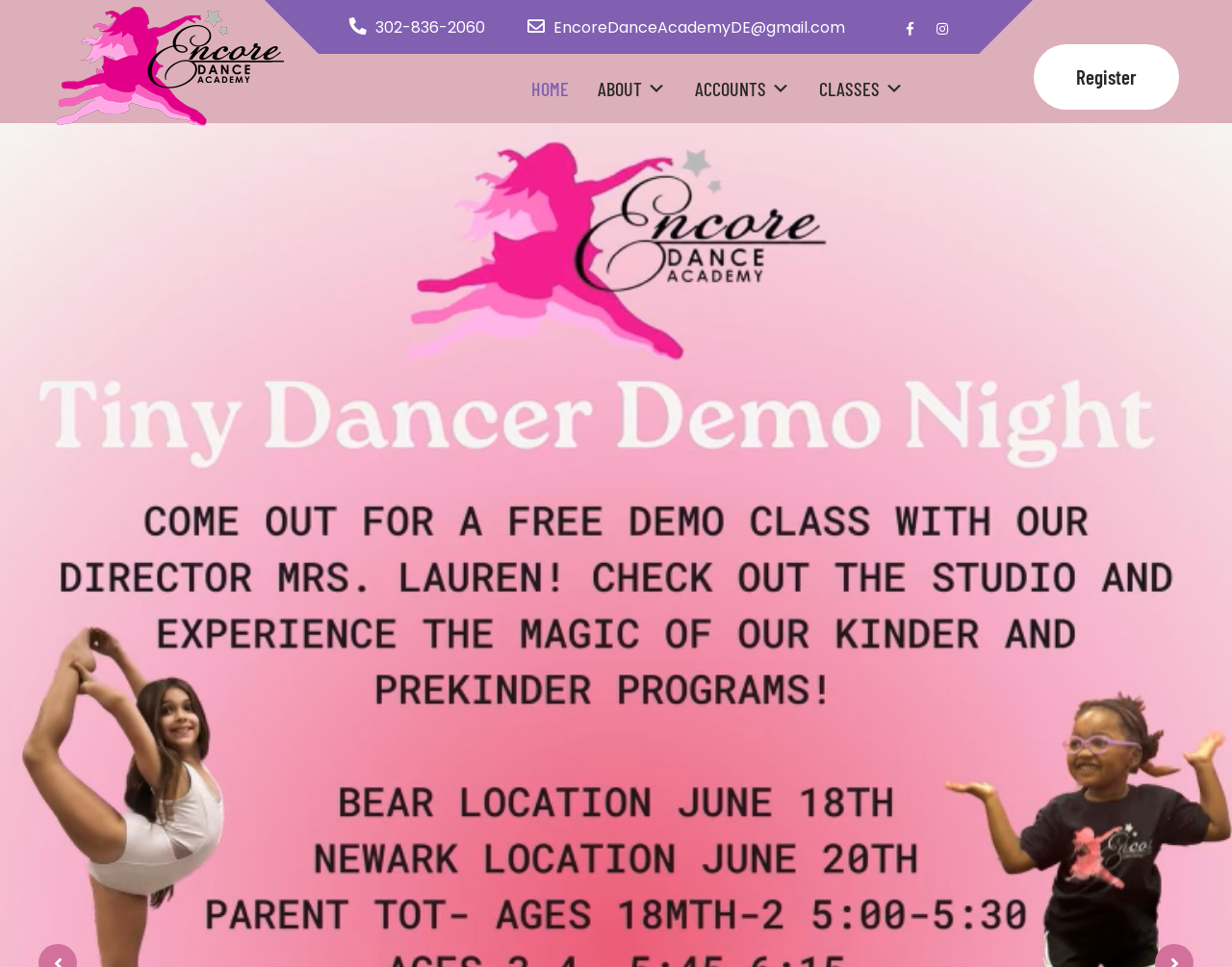What is the email address to contact Encore Dance Academy?
Give a detailed explanation using the information visible in the image.

I found the email address by looking at the link element with the text 'EncoreDanceAcademyDE@gmail.com' which is located at the top of the page.